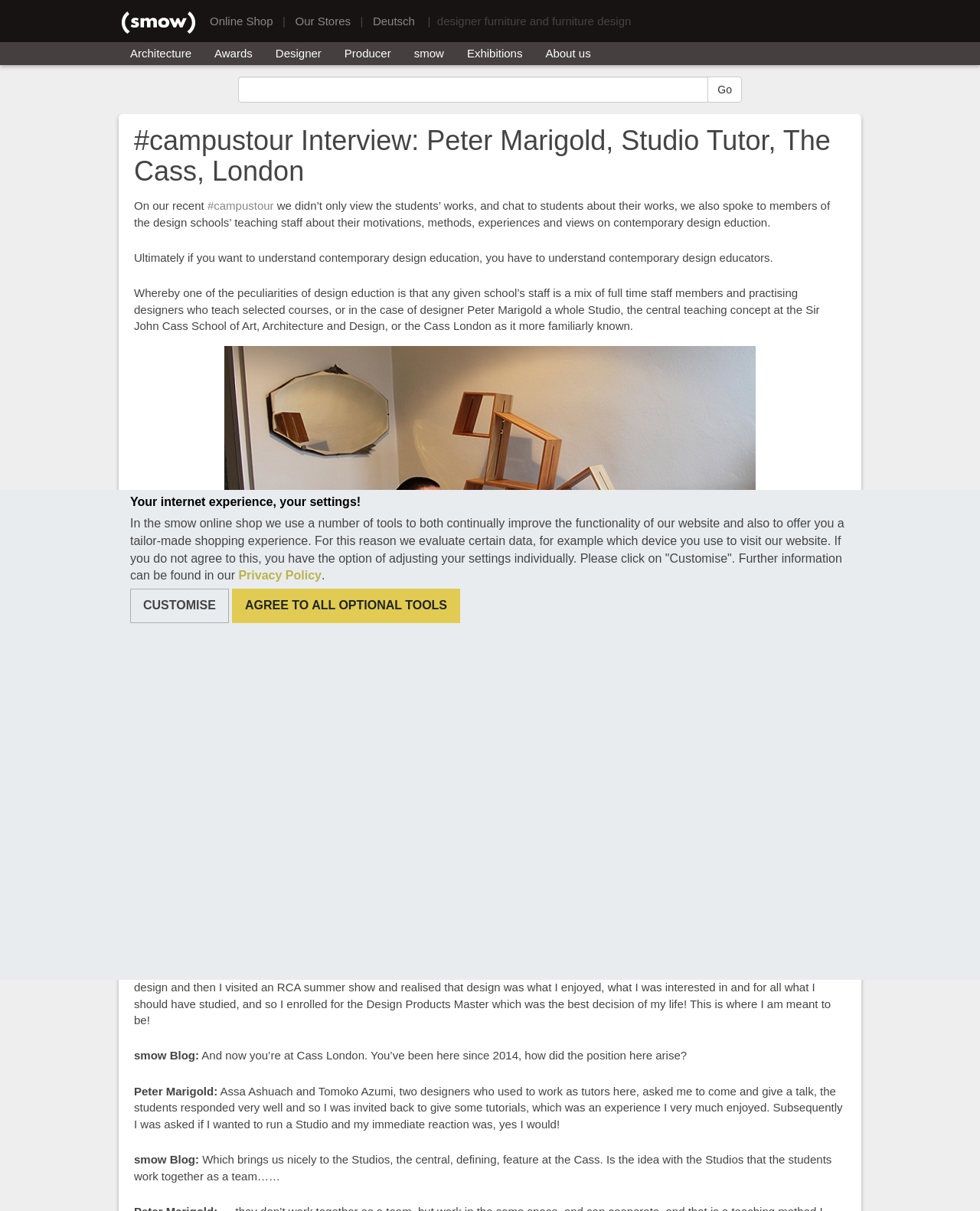Determine the bounding box coordinates of the region to click in order to accomplish the following instruction: "Read more about 'FORMcard'". Provide the coordinates as four float numbers between 0 and 1, specifically [left, top, right, bottom].

[0.207, 0.629, 0.264, 0.64]